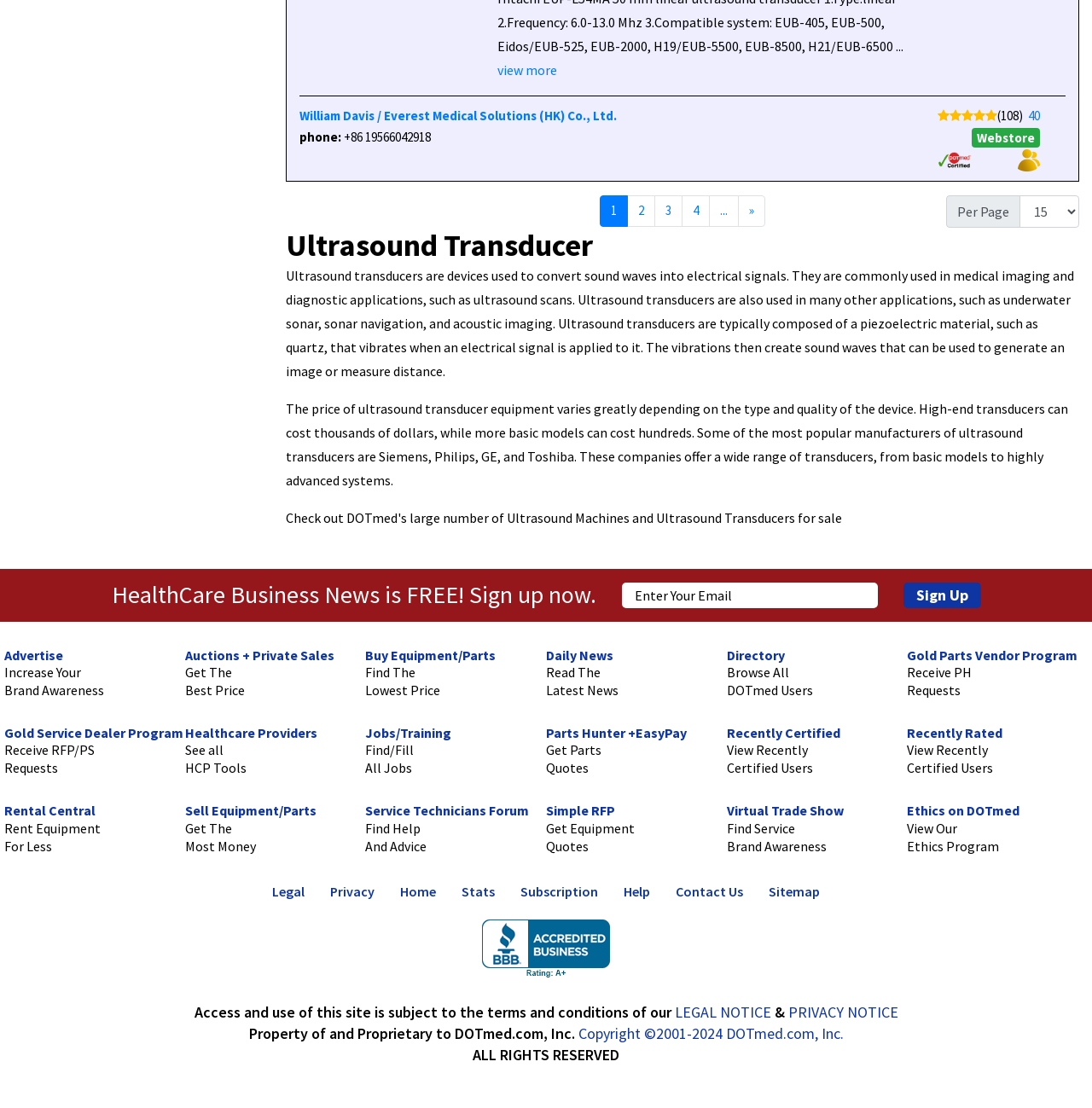Please give the bounding box coordinates of the area that should be clicked to fulfill the following instruction: "Go to Webstore". The coordinates should be in the format of four float numbers from 0 to 1, i.e., [left, top, right, bottom].

[0.89, 0.116, 0.952, 0.133]